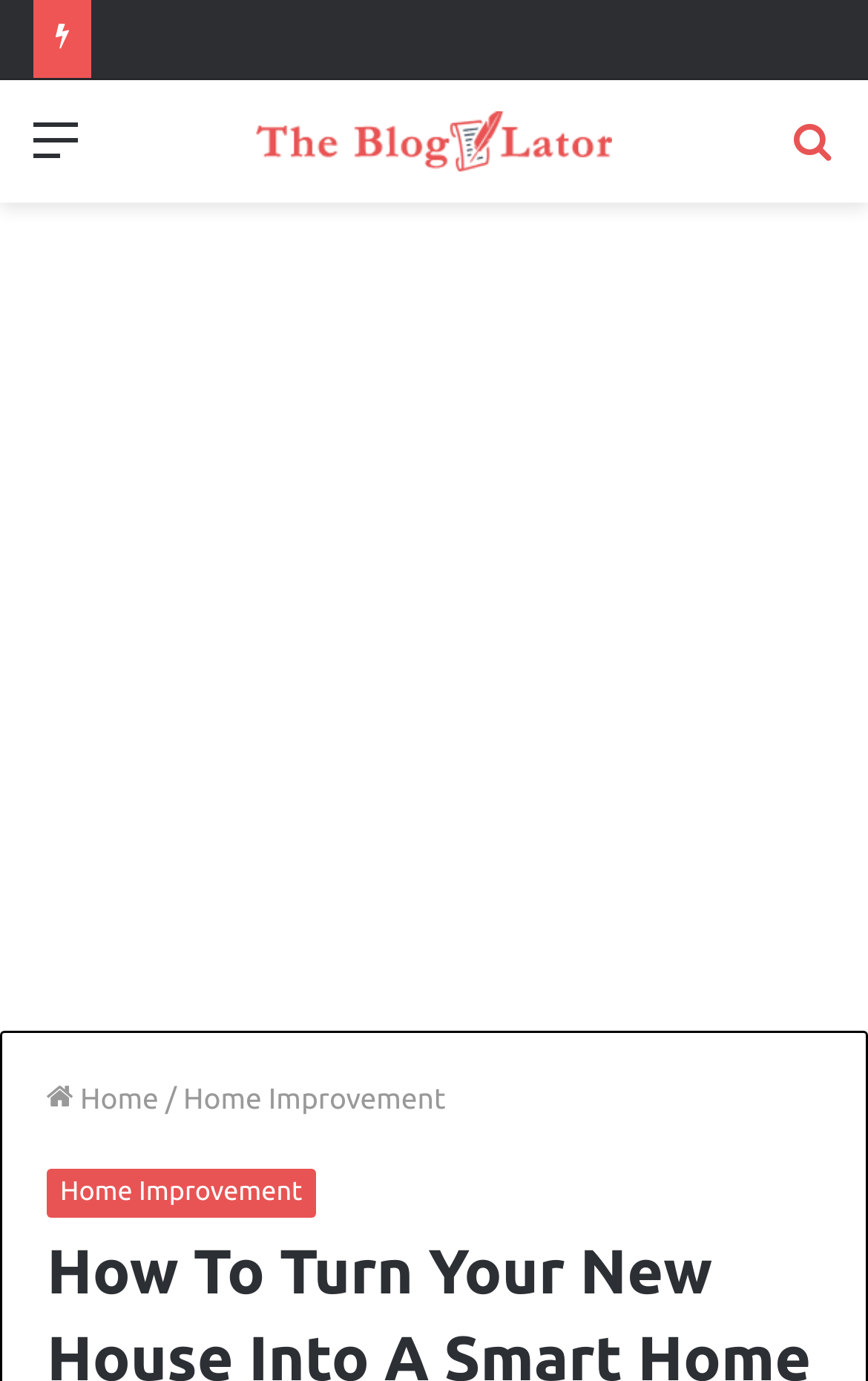Is there an image on the page?
Please give a detailed and elaborate explanation in response to the question.

I found an image element with the text 'The Blogulator', which suggests that there is an image on the page associated with the blog.